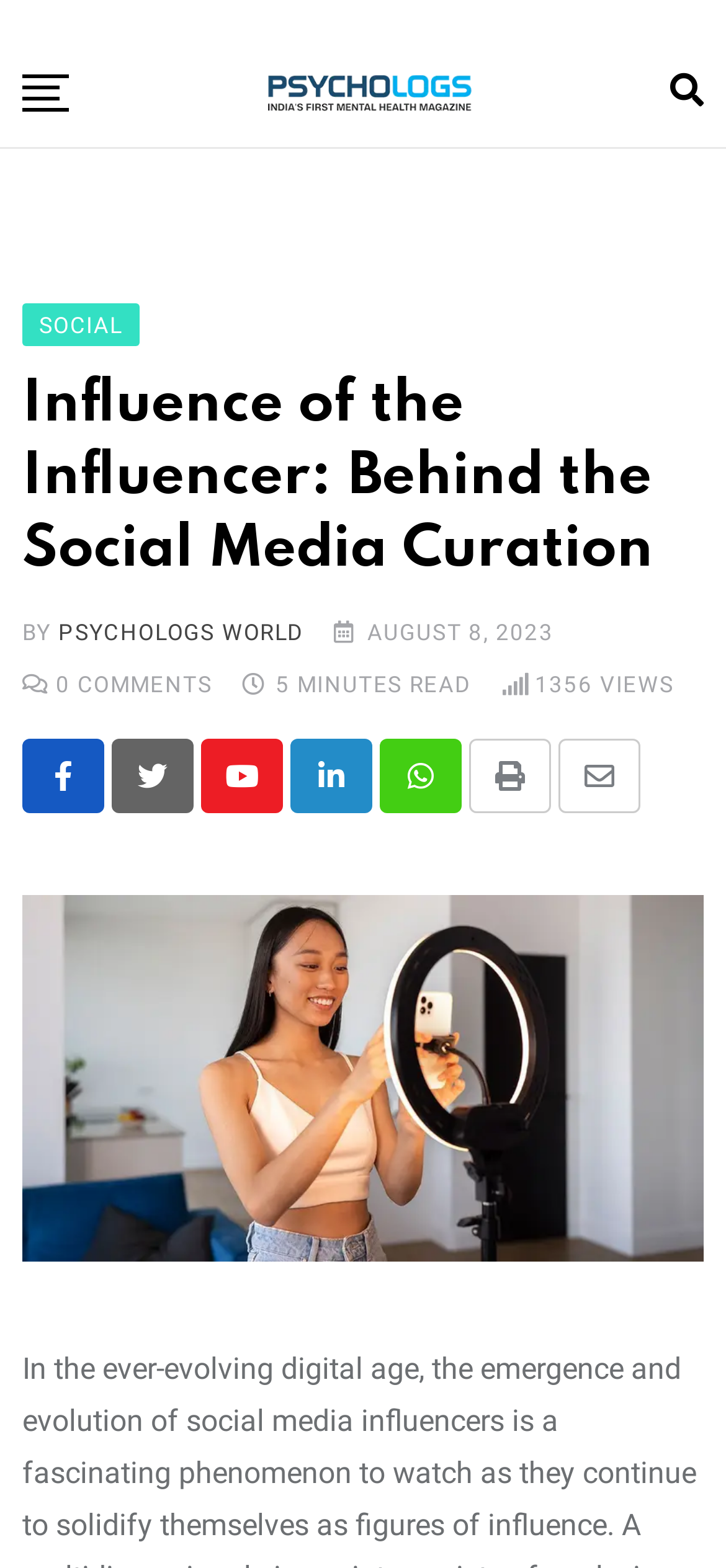How many minutes does it take to read the article?
Respond to the question with a well-detailed and thorough answer.

I found the answer by looking at the static text '5 MINUTES READ' in the header section of the webpage.